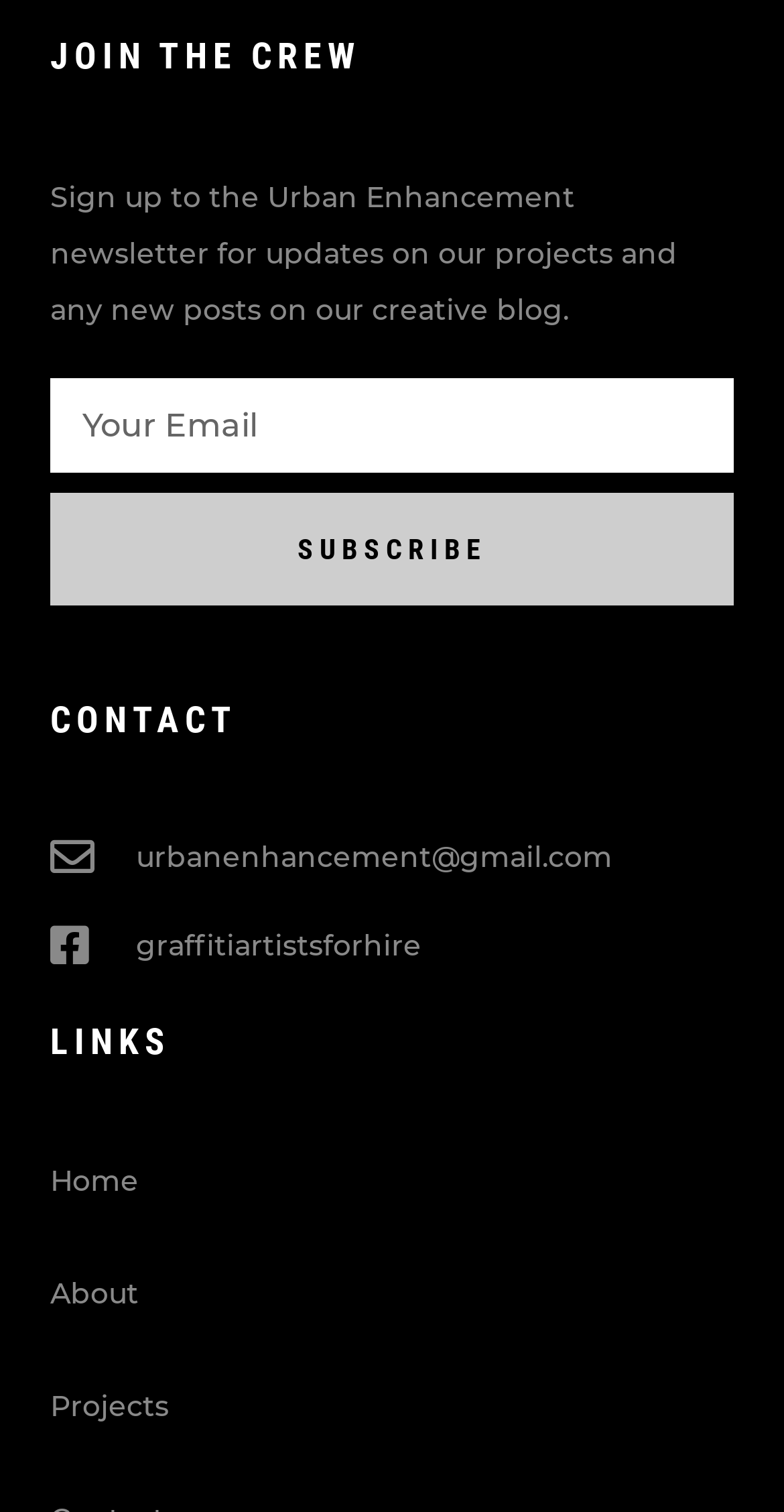Carefully examine the image and provide an in-depth answer to the question: How many links are in the navigation menu?

I counted the number of links in the navigation menu, which are 'Home', 'About', 'Projects', and 'CONTACT'. Therefore, there are 4 links in the navigation menu.